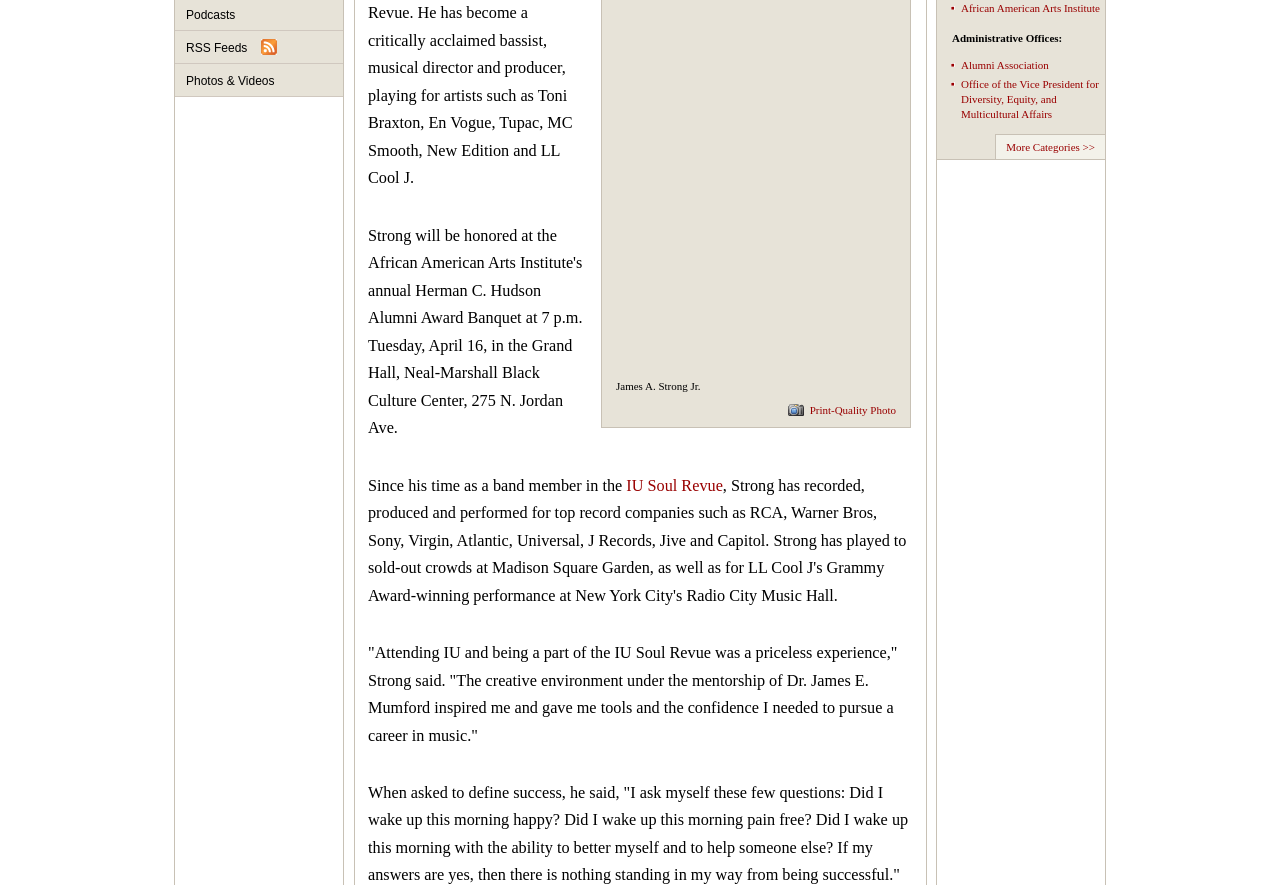Determine the bounding box for the UI element that matches this description: "Alumni Association".

[0.751, 0.066, 0.819, 0.08]